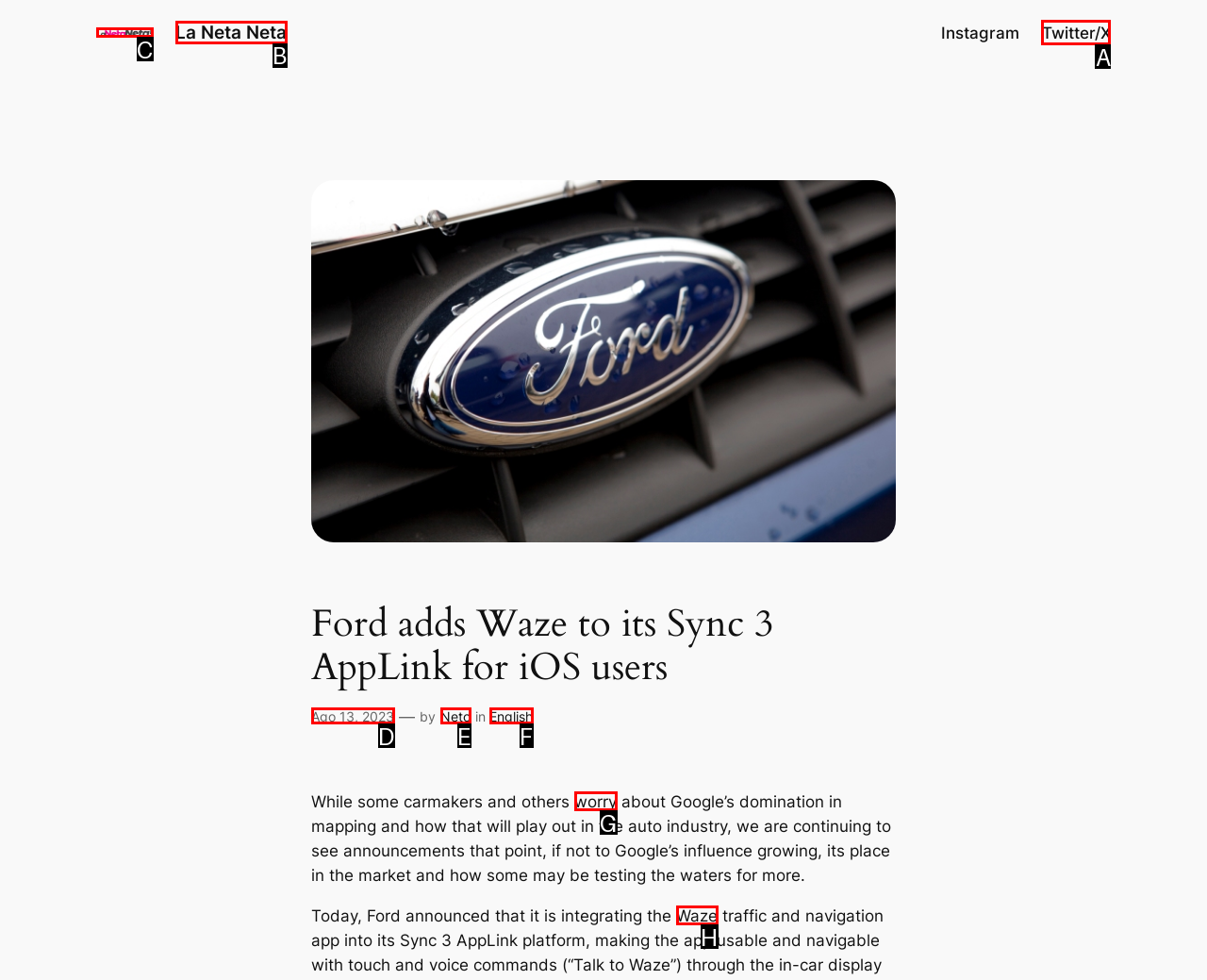Identify the letter of the UI element you need to select to accomplish the task: Visit Twitter/X.
Respond with the option's letter from the given choices directly.

A